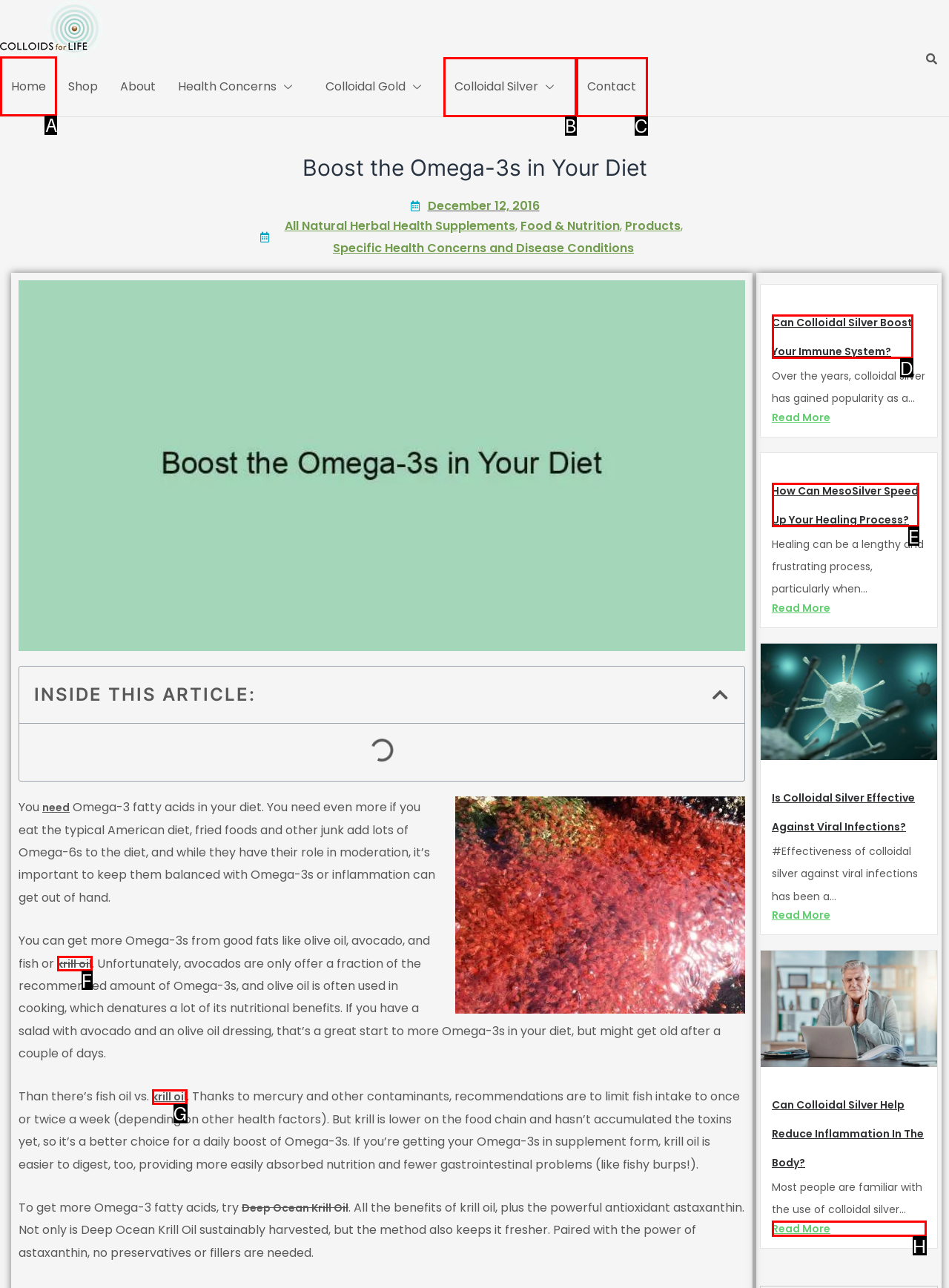Select the correct UI element to click for this task: Click on the 'Home' link.
Answer using the letter from the provided options.

A